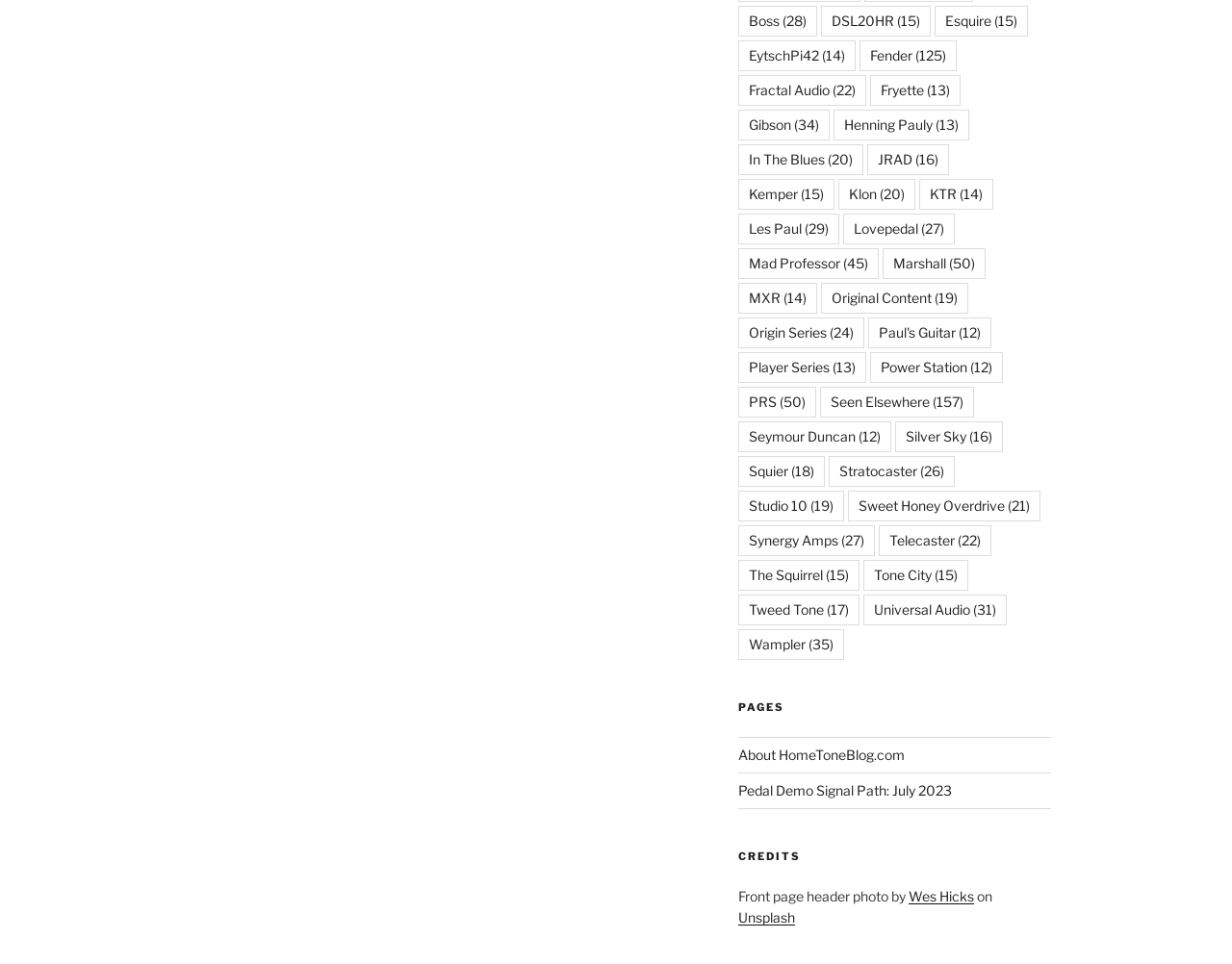Answer the question with a brief word or phrase:
What is the brand with the most items?

PRS